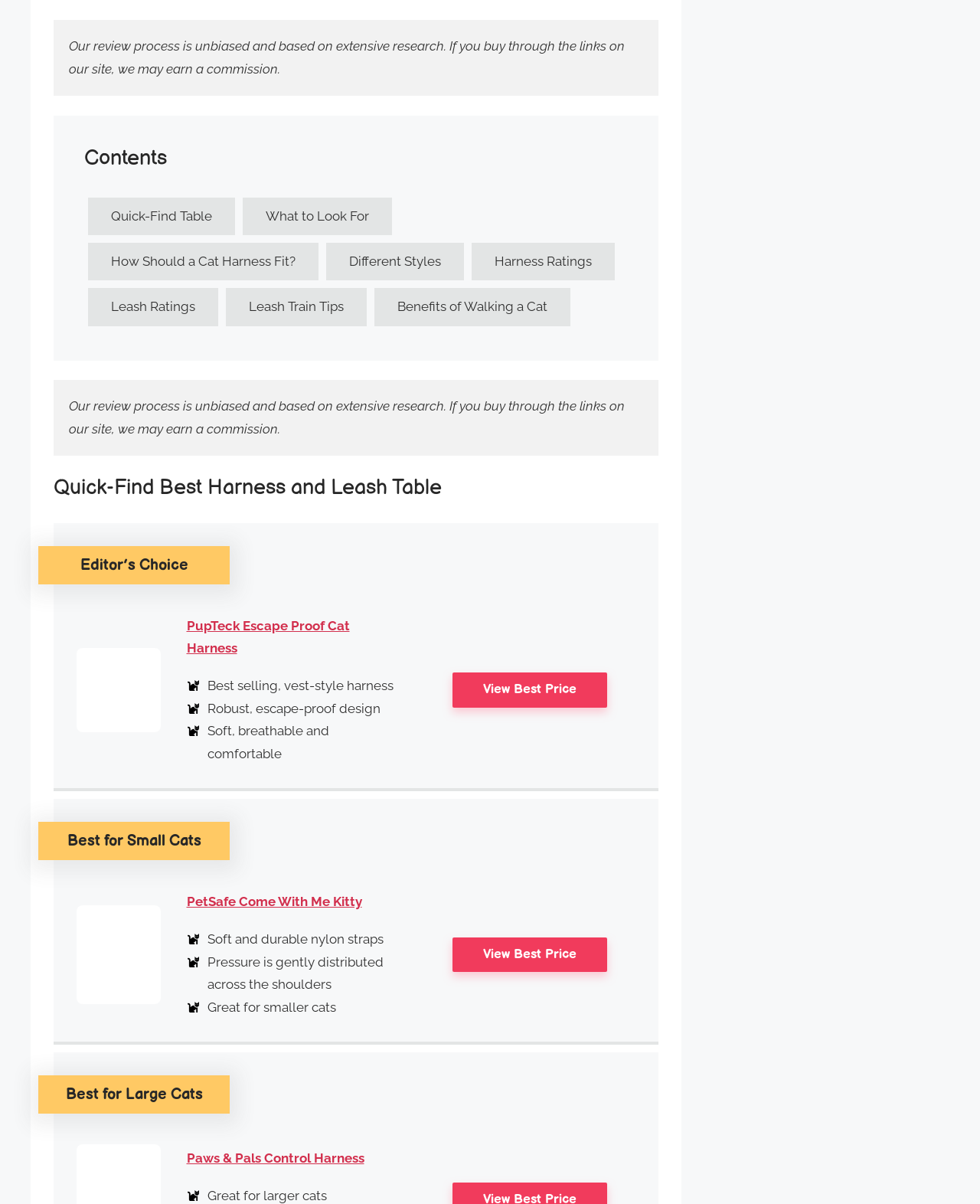Identify the bounding box coordinates of the clickable region to carry out the given instruction: "View 'PetSafe Come With Me Kitty'".

[0.19, 0.74, 0.406, 0.759]